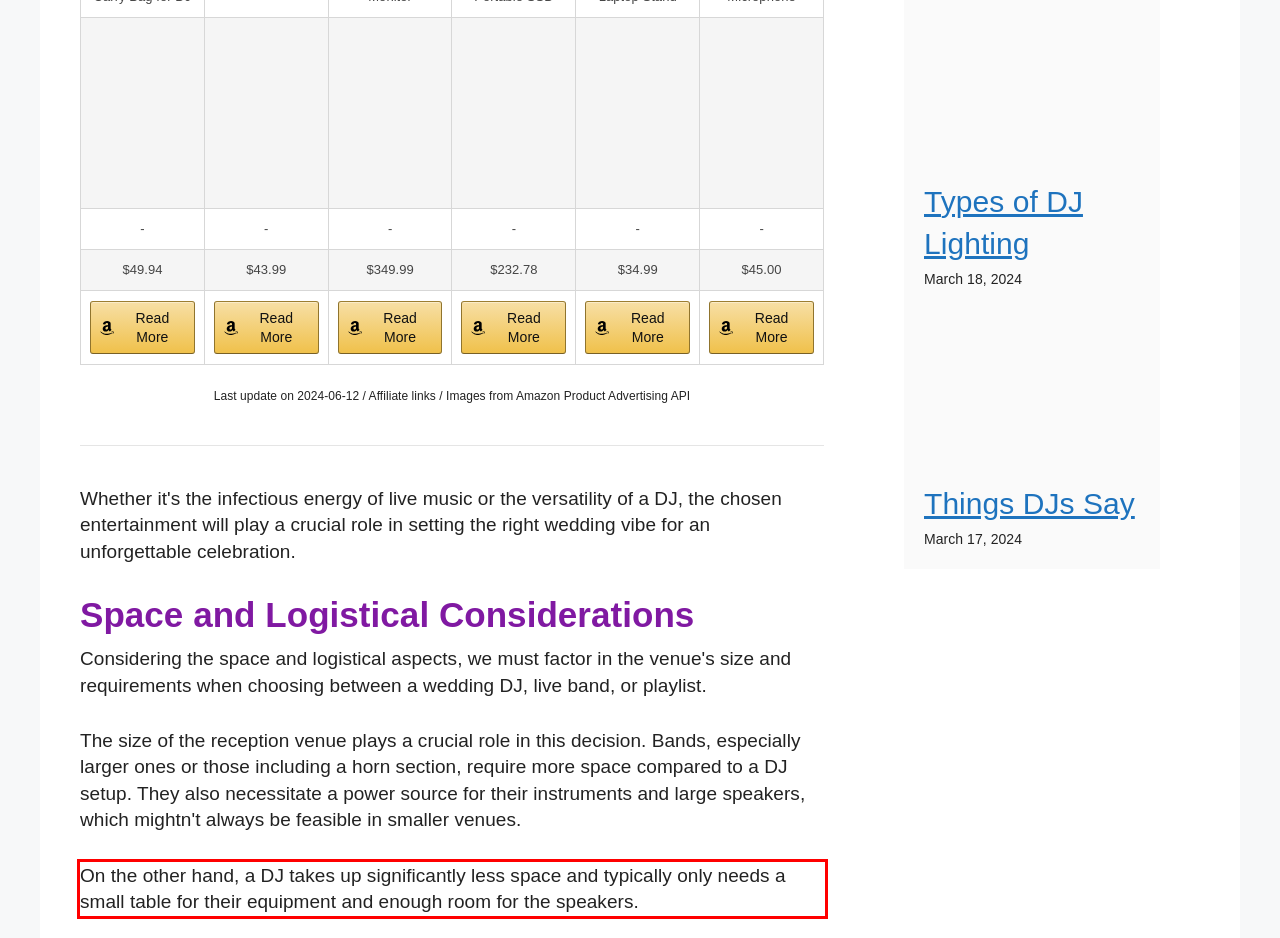Review the webpage screenshot provided, and perform OCR to extract the text from the red bounding box.

On the other hand, a DJ takes up significantly less space and typically only needs a small table for their equipment and enough room for the speakers.